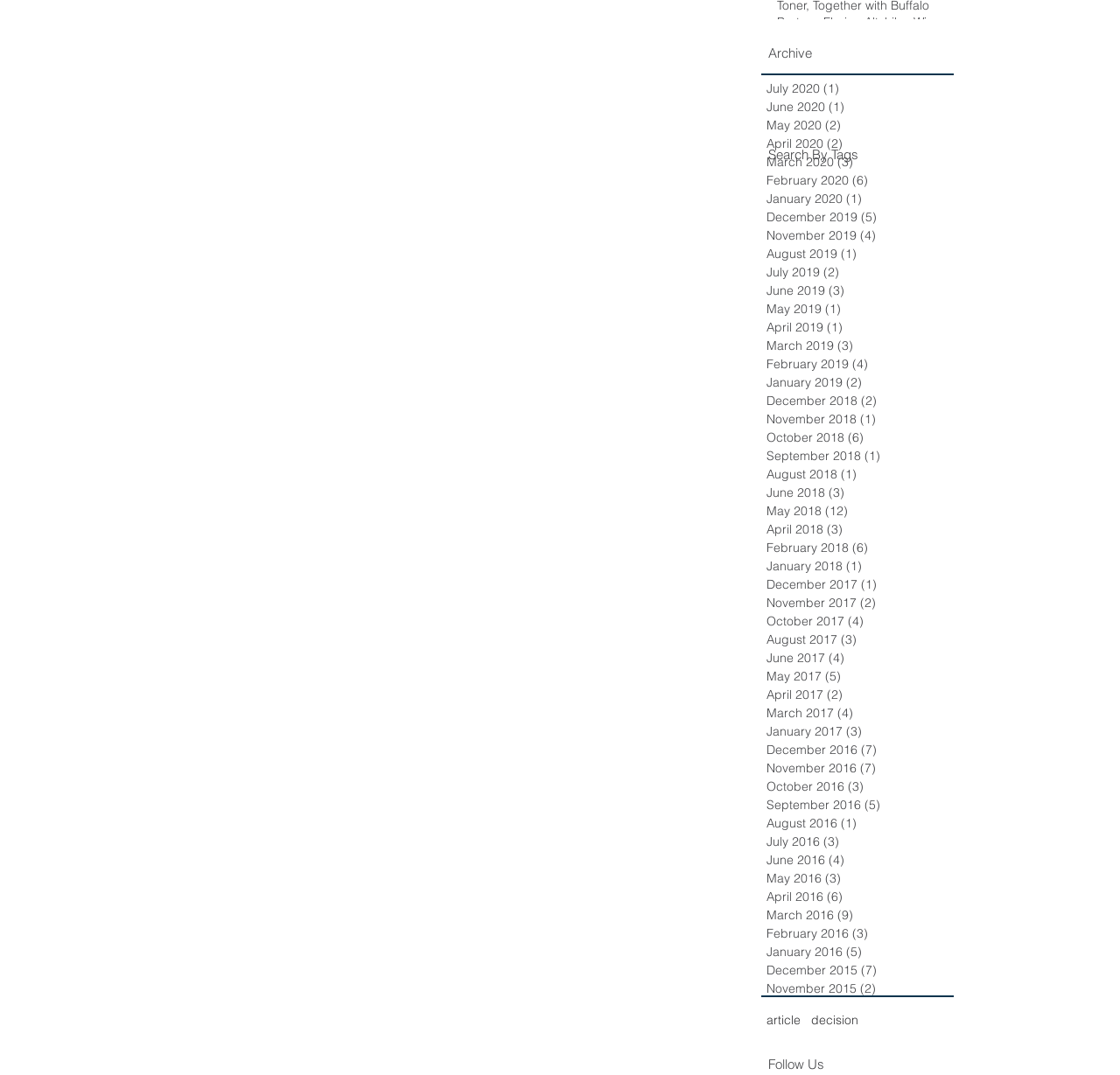Locate the UI element described by January 2016 (5) 5 posts and provide its bounding box coordinates. Use the format (top-left x, top-left y, bottom-right x, bottom-right y) with all values as floating point numbers between 0 and 1.

[0.684, 0.877, 0.848, 0.894]